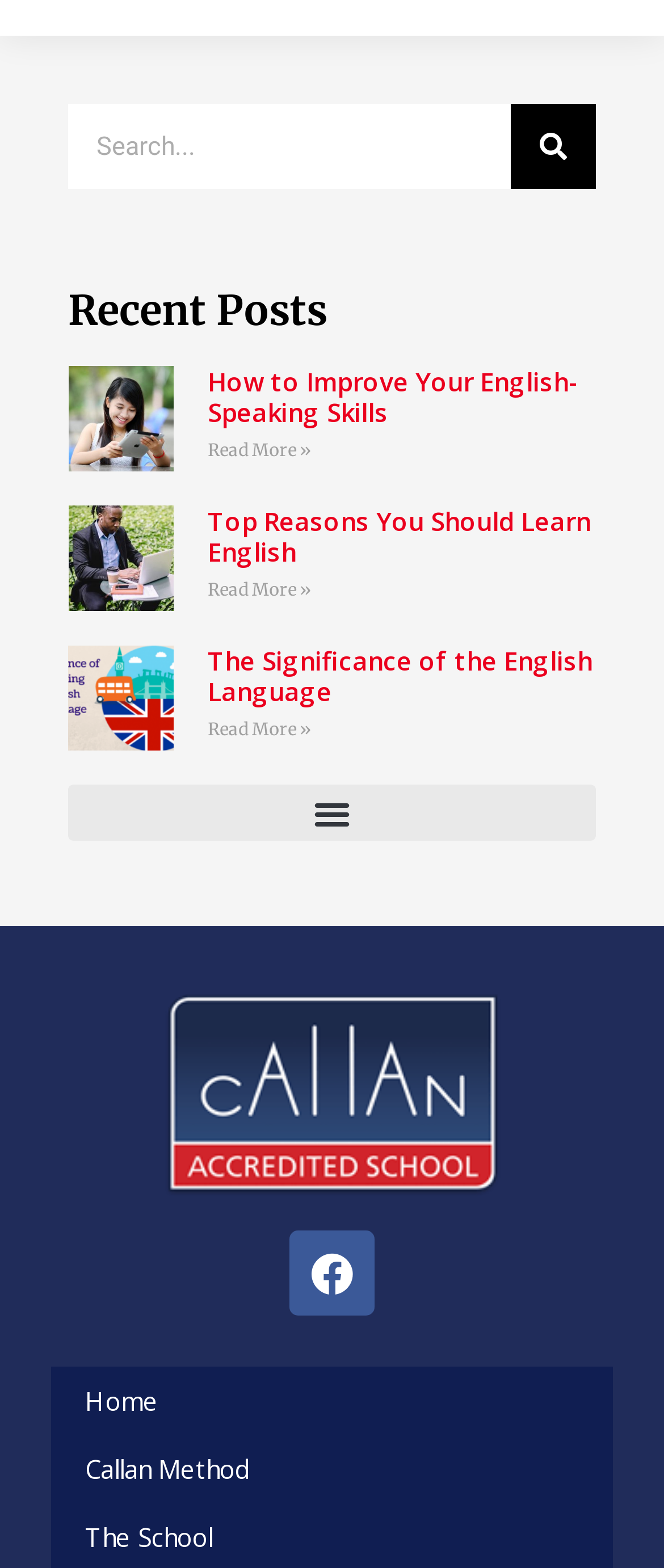Locate the bounding box coordinates of the UI element described by: "parent_node: Search name="s" placeholder="Search..."". The bounding box coordinates should consist of four float numbers between 0 and 1, i.e., [left, top, right, bottom].

[0.103, 0.066, 0.769, 0.121]